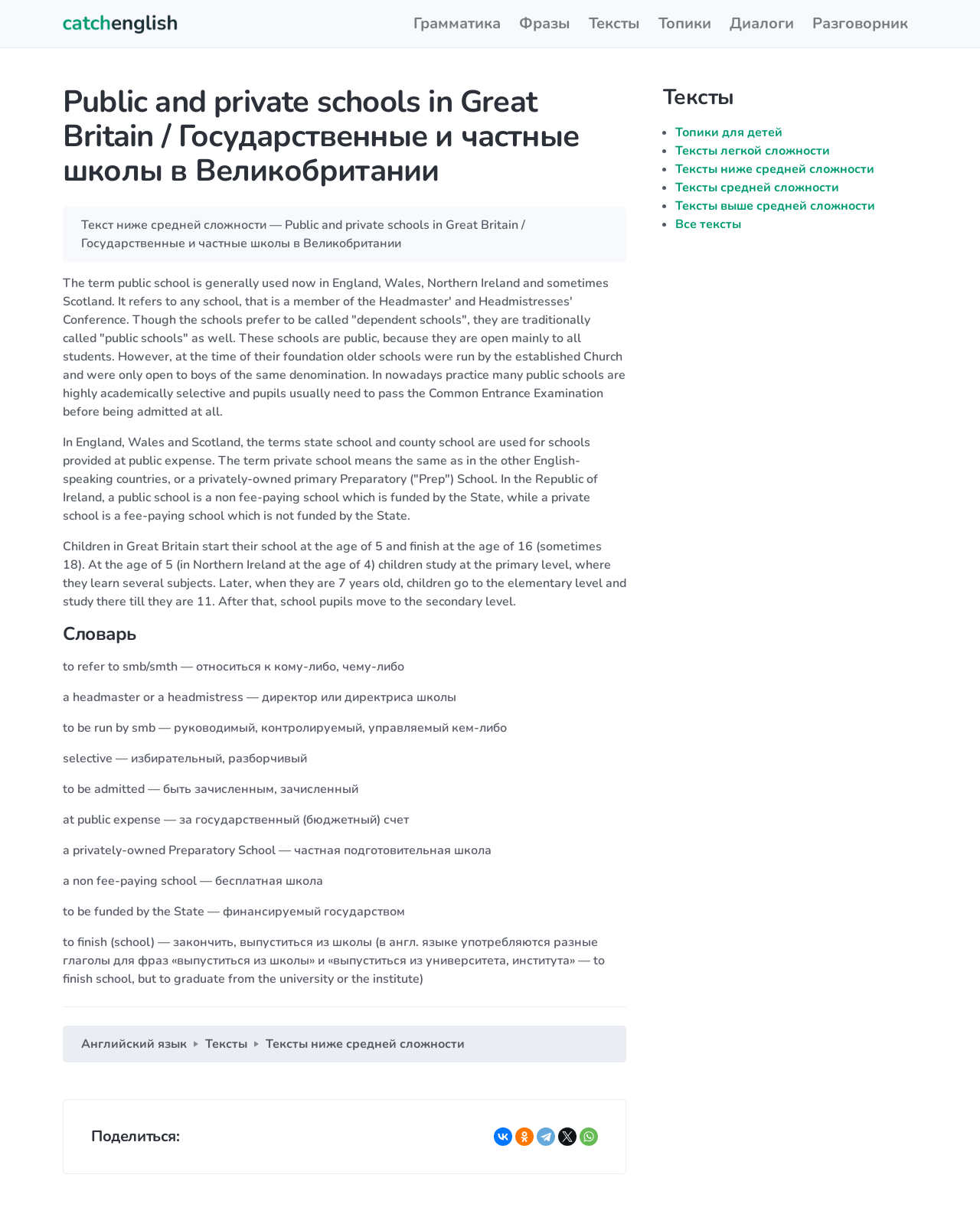At what age do children in Great Britain start their school?
Please provide a single word or phrase as your answer based on the screenshot.

5